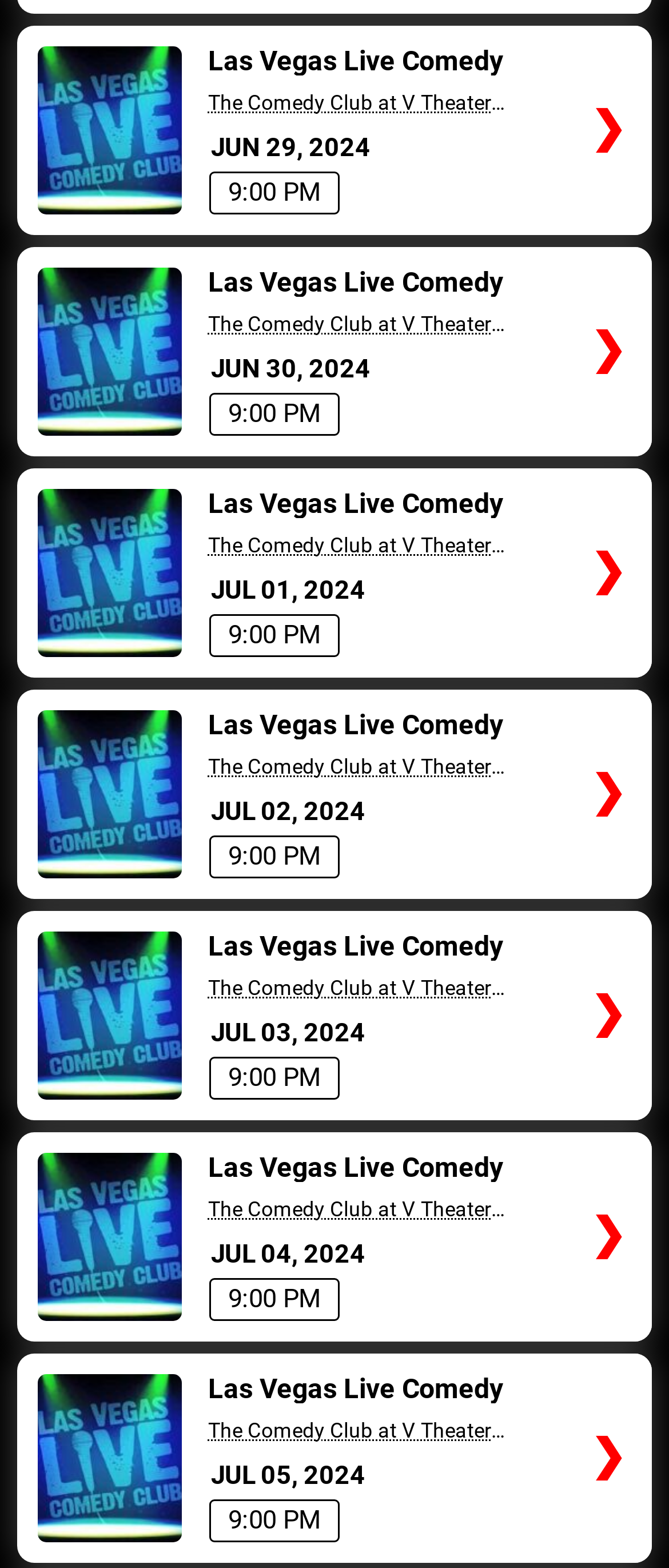Locate the bounding box coordinates of the UI element described by: "Tickets". Provide the coordinates as four float numbers between 0 and 1, formatted as [left, top, right, bottom].

[0.846, 0.016, 0.974, 0.149]